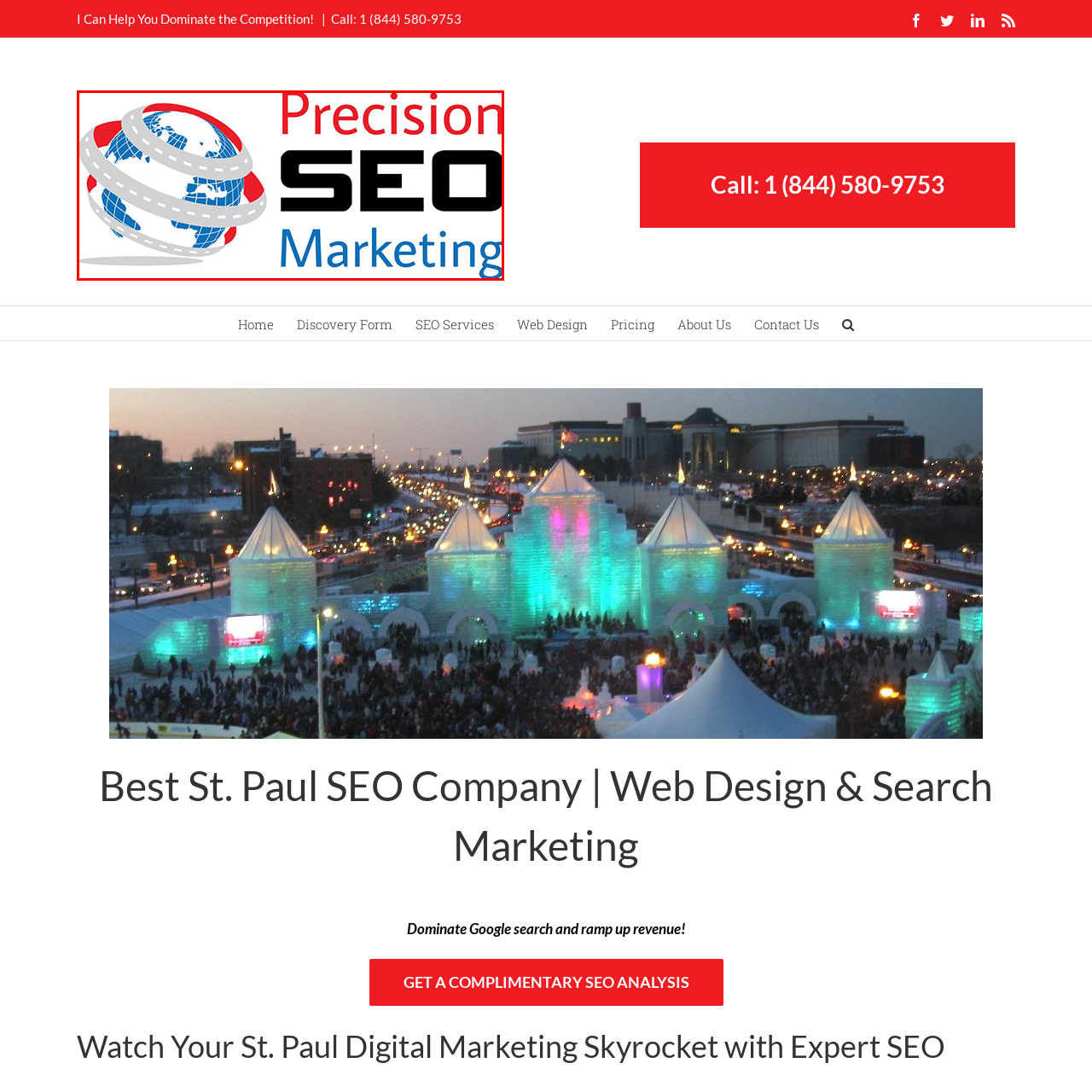Consider the image within the red frame and reply with a brief answer: What does the globe in the logo represent?

Digital landscape